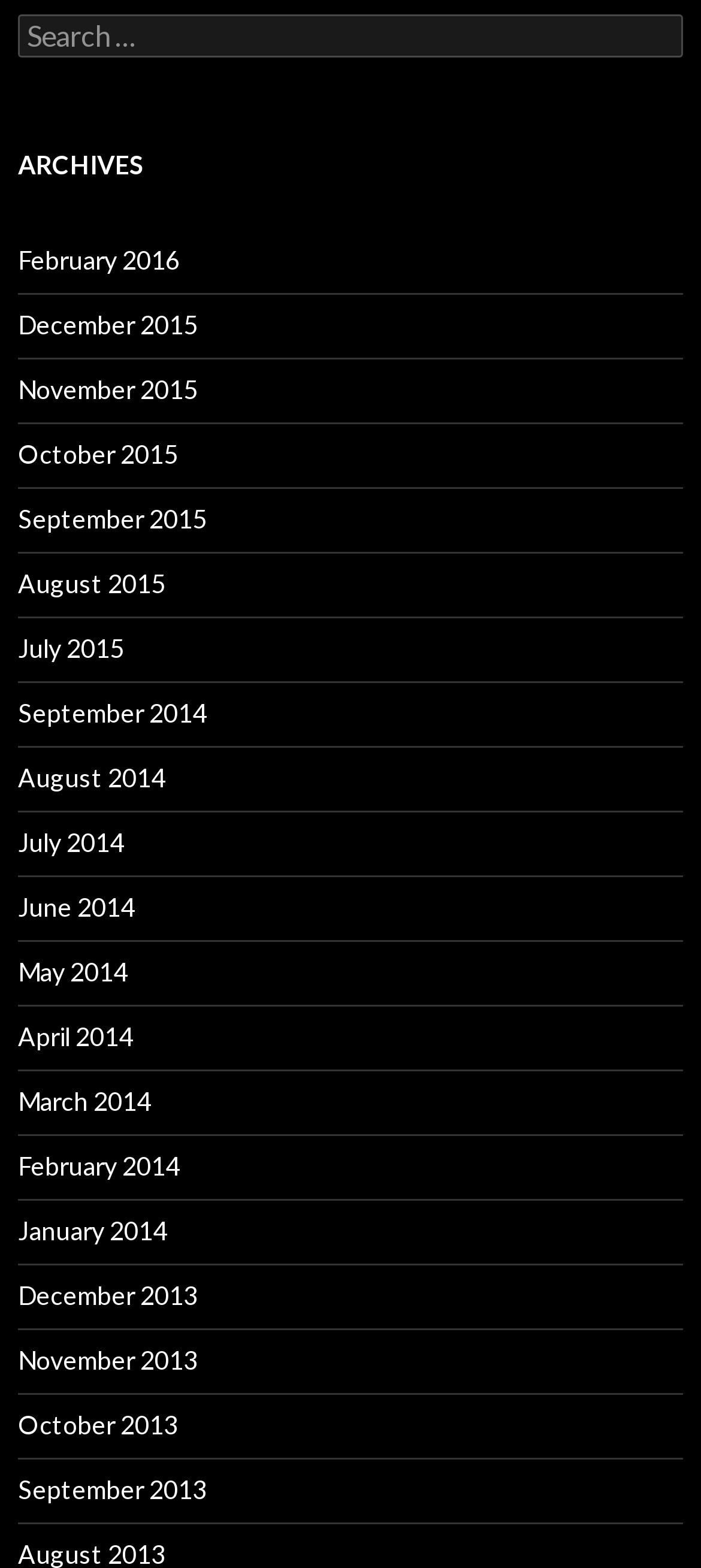What is the purpose of the search box?
Look at the image and respond with a one-word or short-phrase answer.

Search for archives